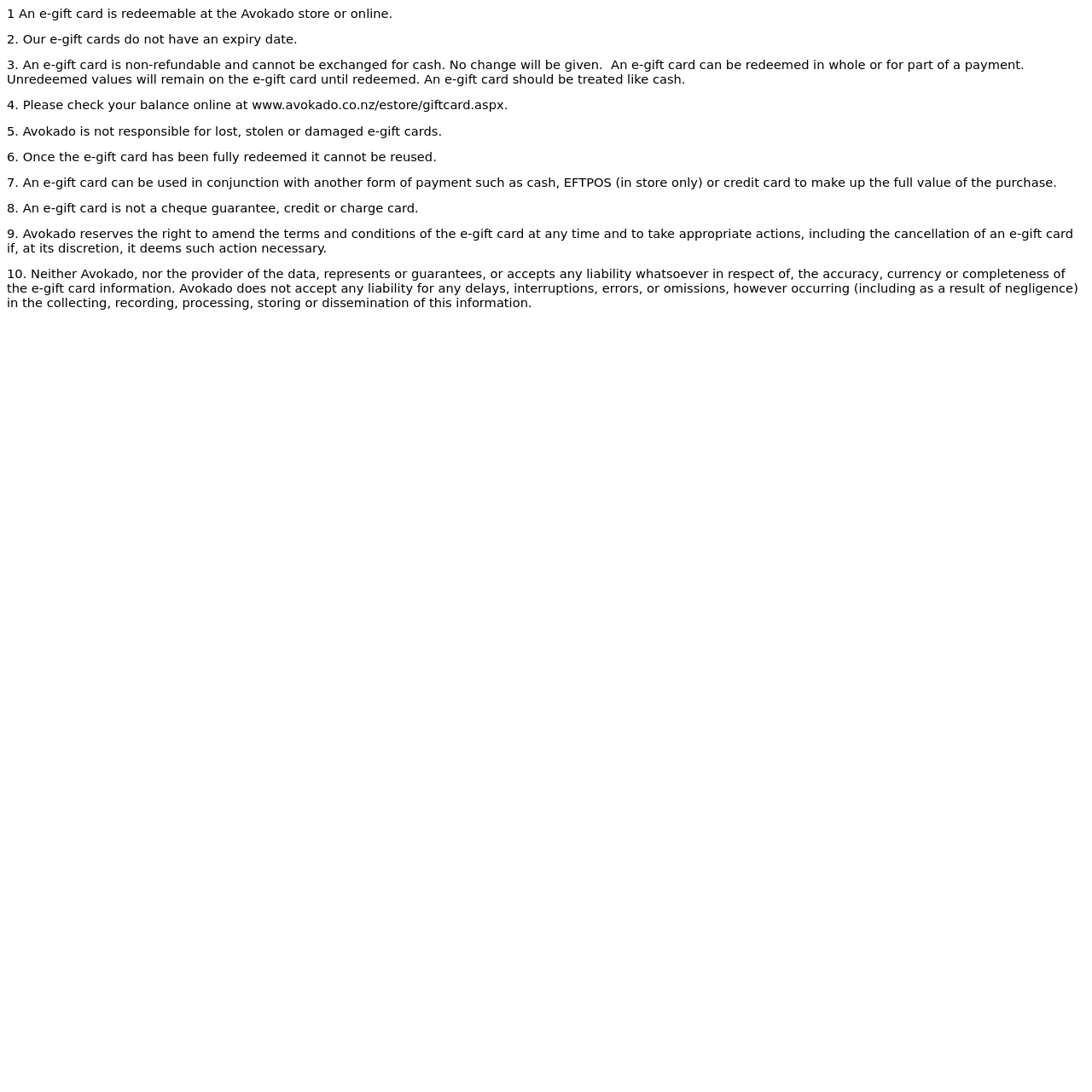Please reply with a single word or brief phrase to the question: 
Can an e-gift card be reused after being fully redeemed?

No